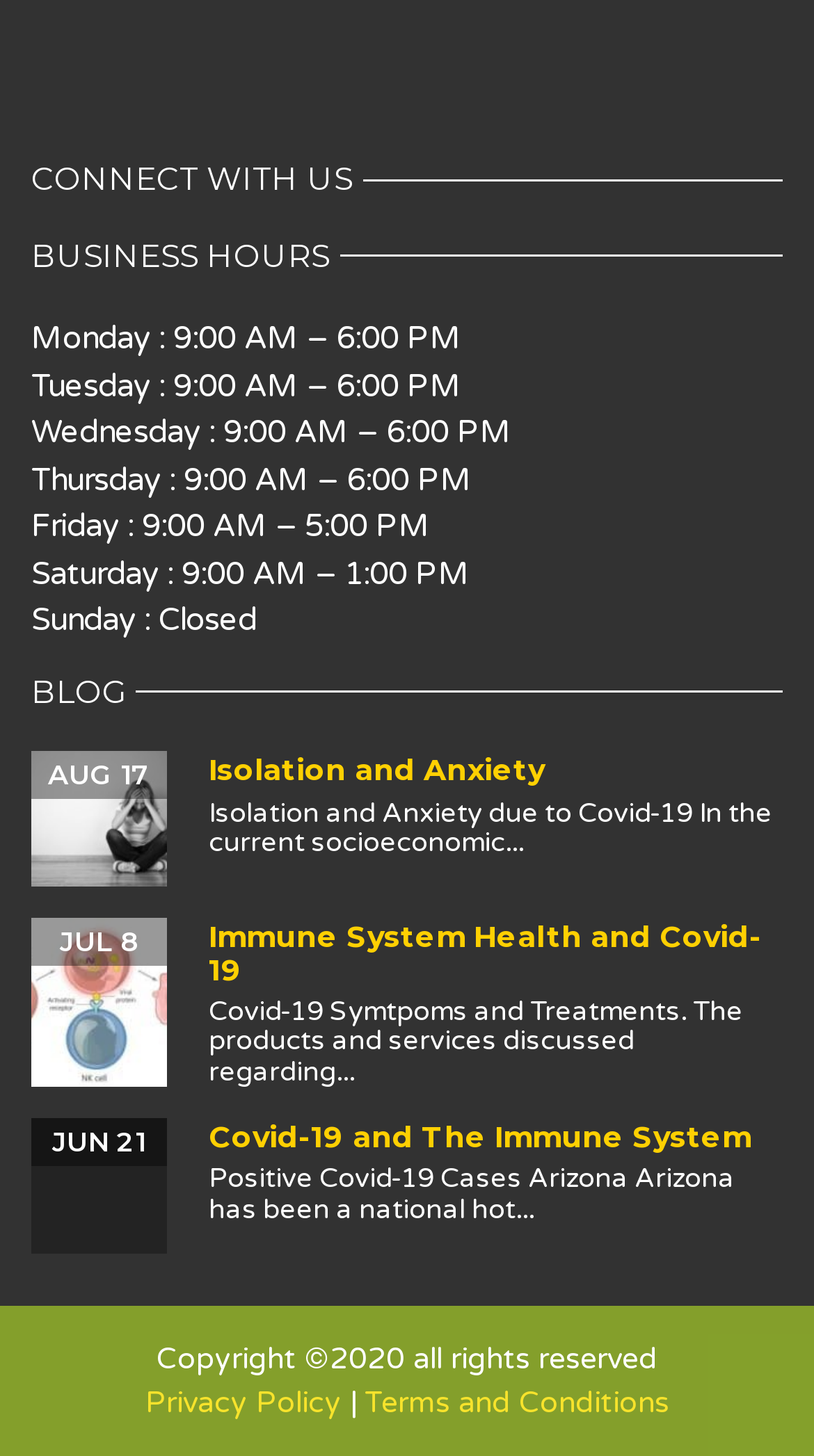Given the description: "Terms and Conditions", determine the bounding box coordinates of the UI element. The coordinates should be formatted as four float numbers between 0 and 1, [left, top, right, bottom].

[0.447, 0.951, 0.822, 0.976]